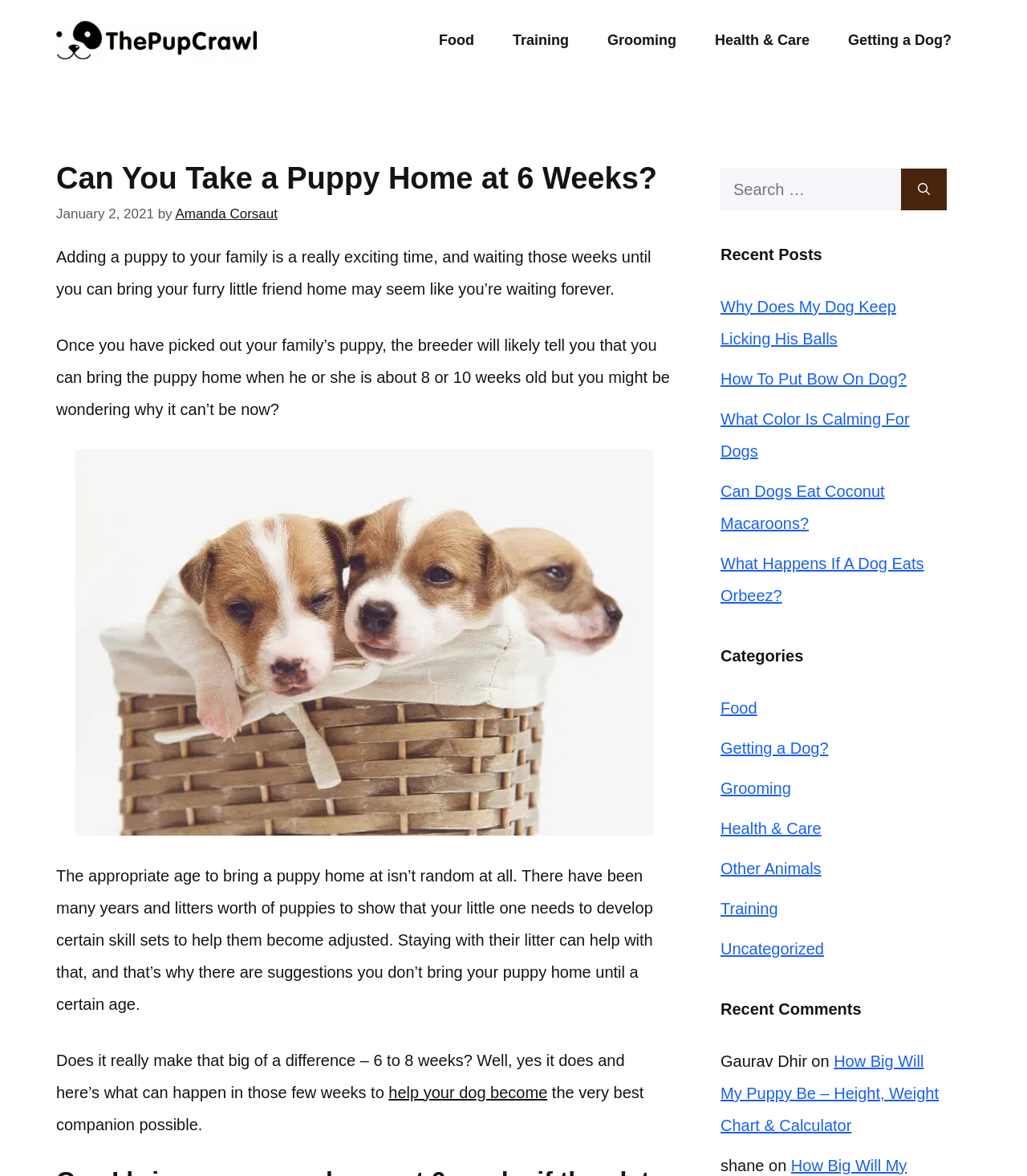Can you find the bounding box coordinates for the element to click on to achieve the instruction: "Read the article about why you can't take a puppy home at 6 weeks"?

[0.055, 0.137, 0.655, 0.168]